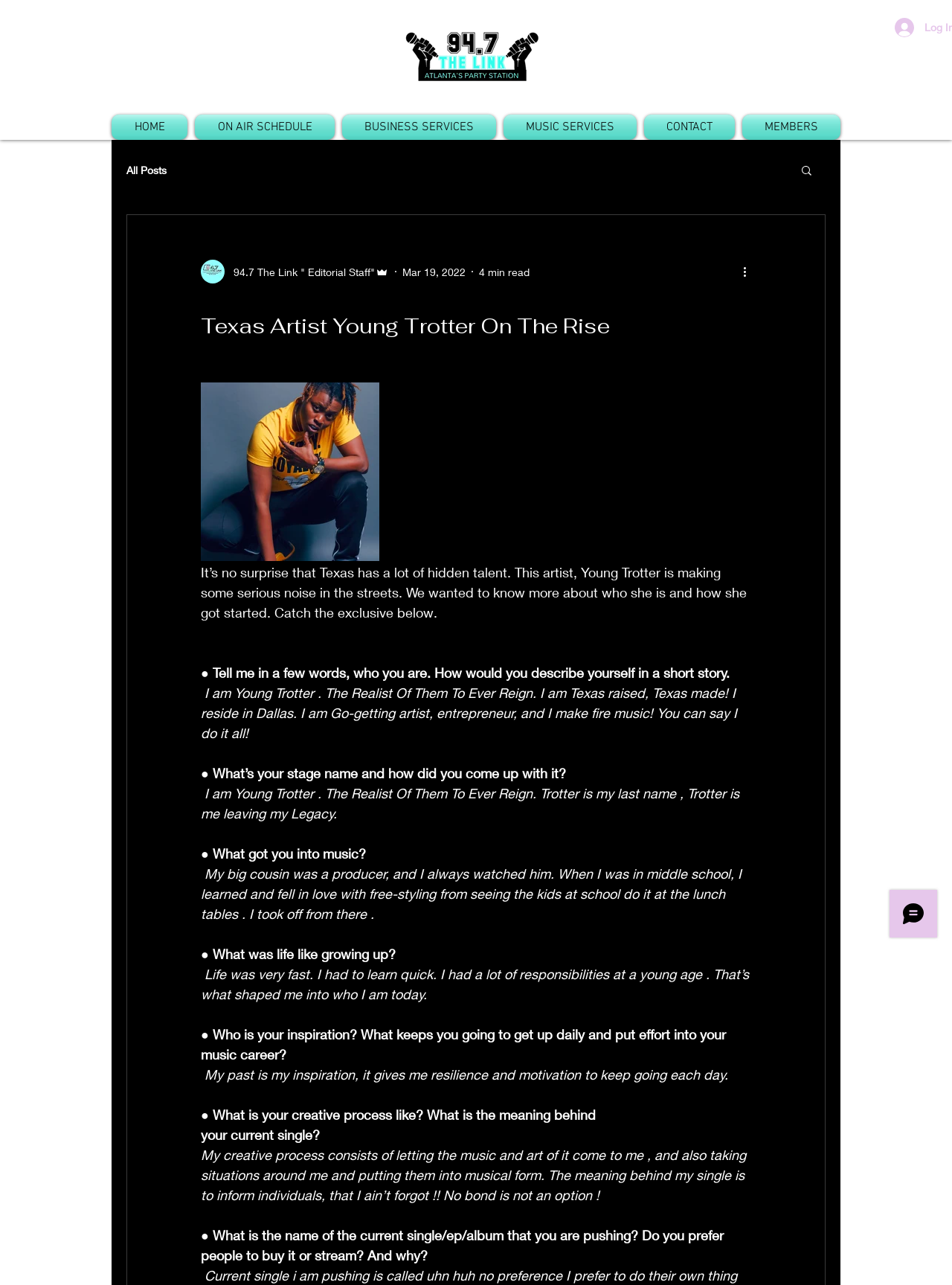Find the bounding box coordinates of the clickable element required to execute the following instruction: "Check the ON AIR SCHEDULE". Provide the coordinates as four float numbers between 0 and 1, i.e., [left, top, right, bottom].

[0.201, 0.089, 0.355, 0.109]